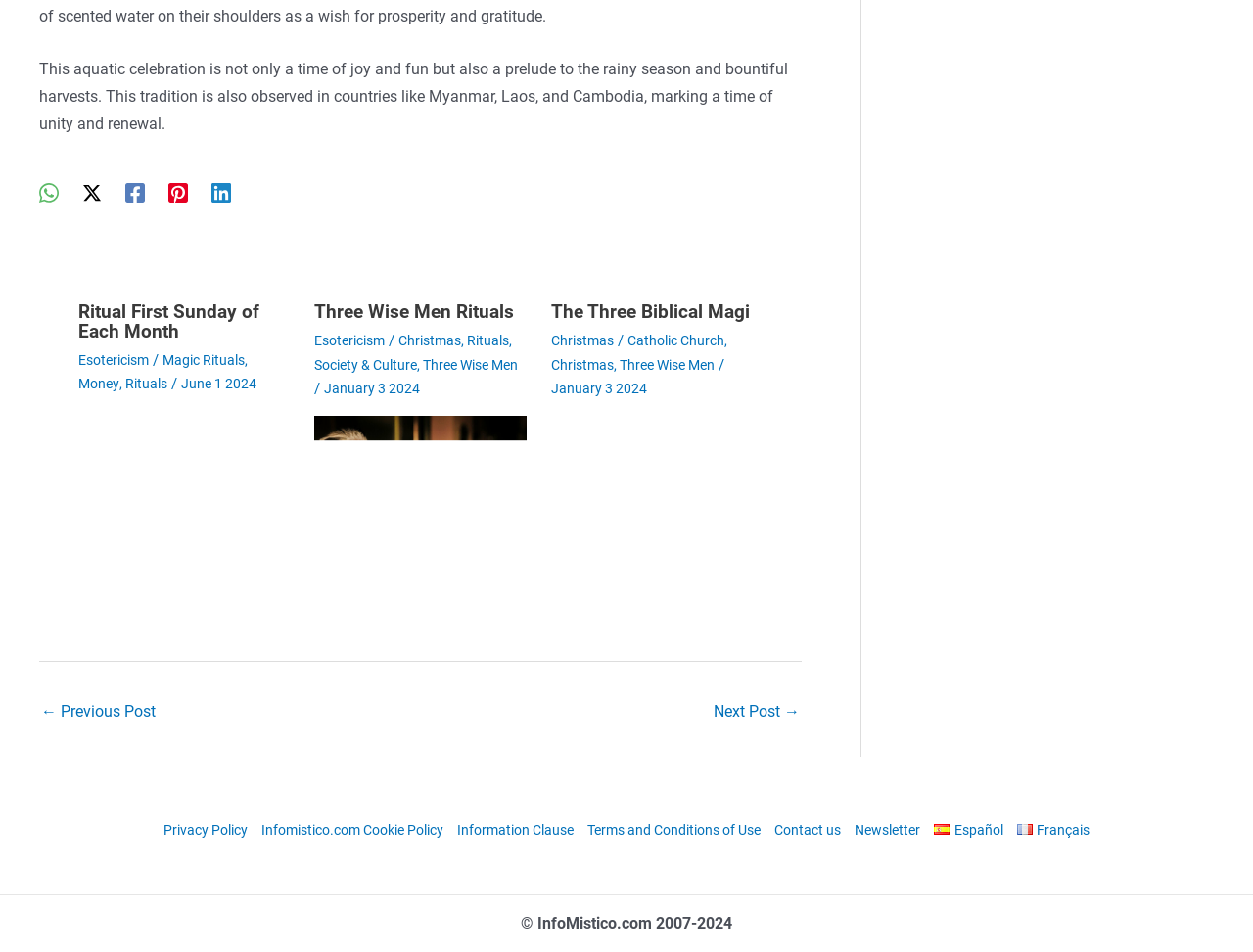What social media platforms are available for sharing? Based on the screenshot, please respond with a single word or phrase.

WhatsApp, Twitter, Facebook, Pinterest, Linkedin